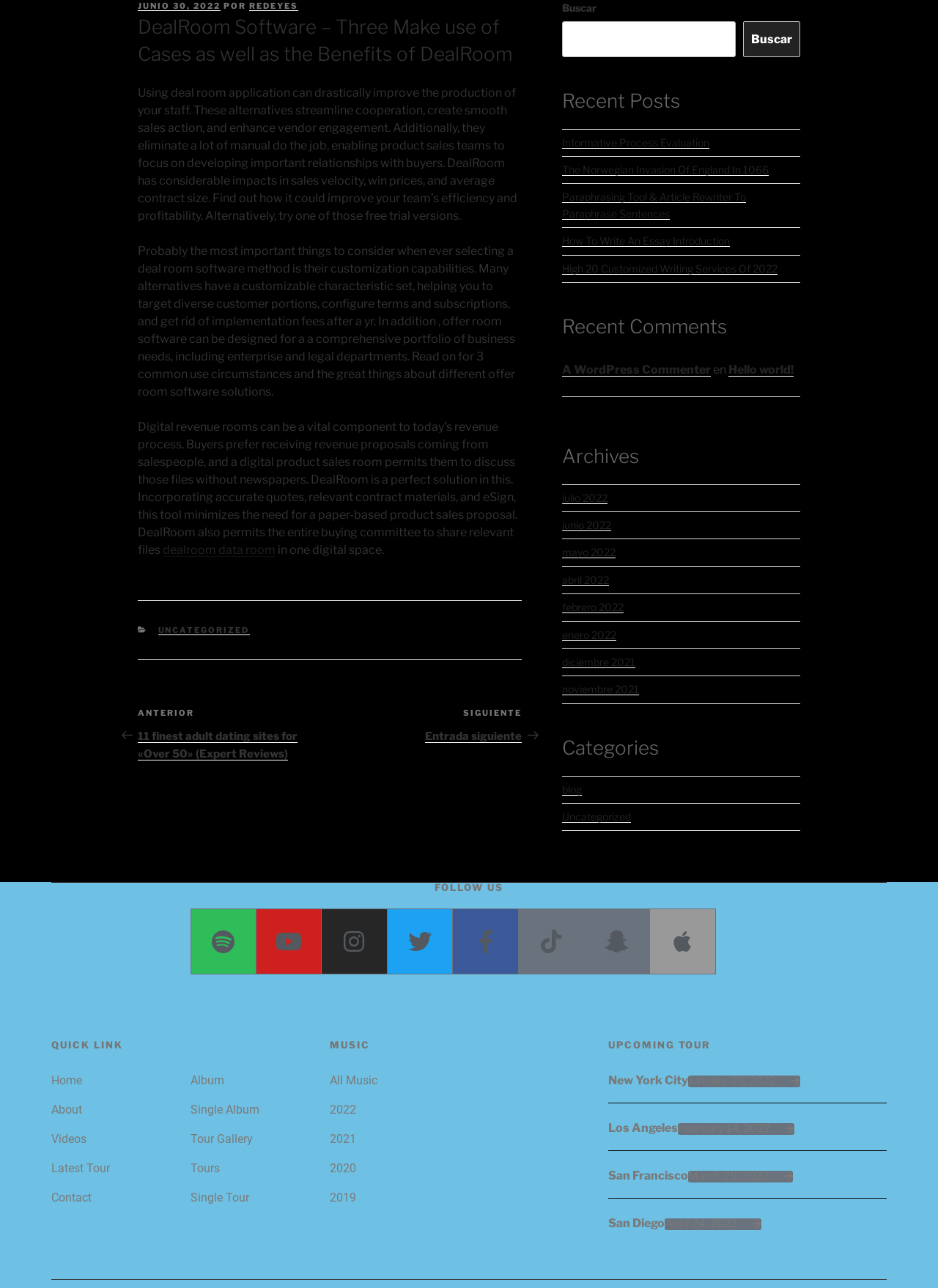Provide the bounding box coordinates of the area you need to click to execute the following instruction: "Search for something".

[0.599, 0.017, 0.784, 0.044]